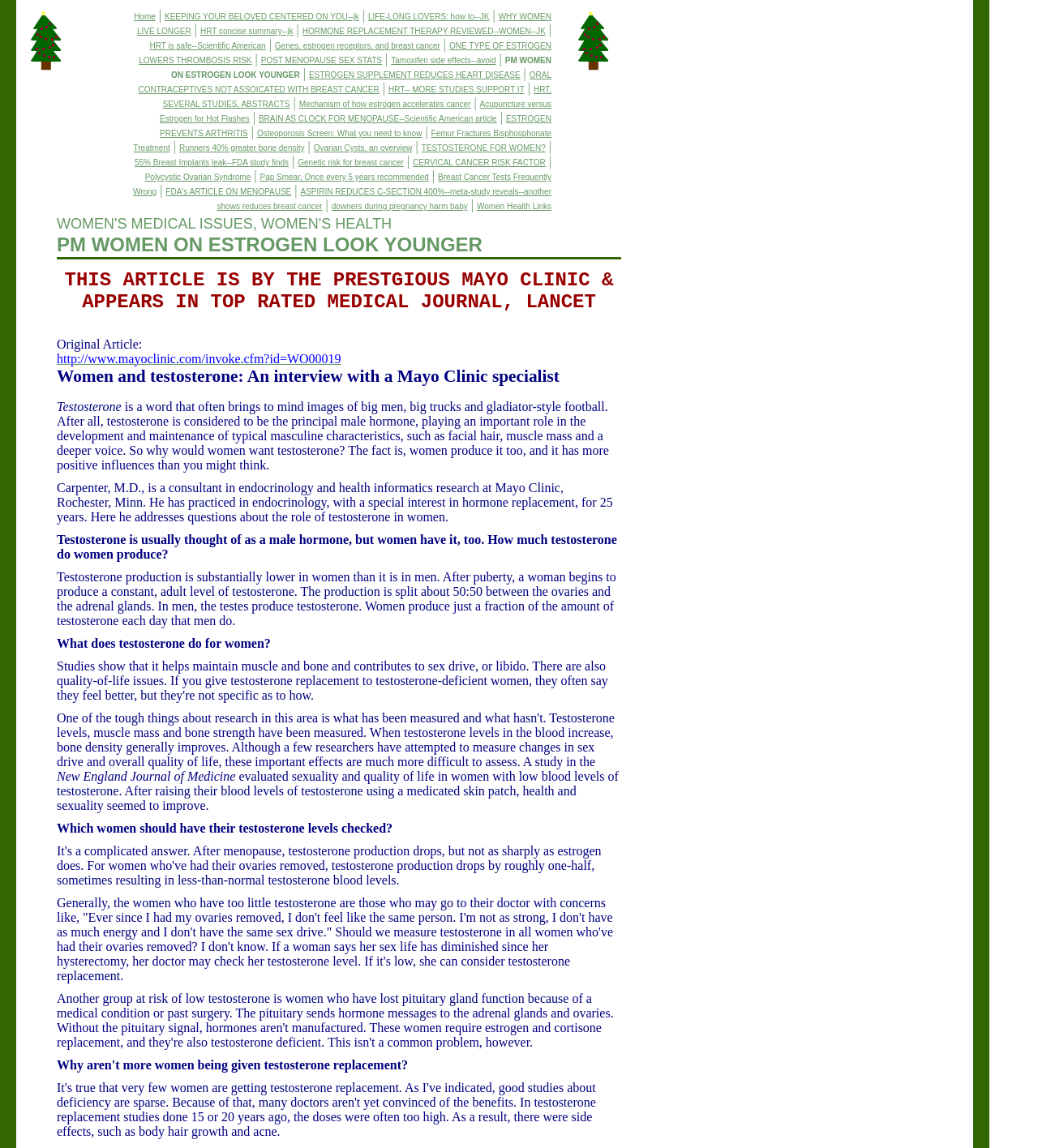Bounding box coordinates should be in the format (top-left x, top-left y, bottom-right x, bottom-right y) and all values should be floating point numbers between 0 and 1. Determine the bounding box coordinate for the UI element described as: Breast Cancer Tests Frequently Wrong

[0.128, 0.15, 0.531, 0.171]